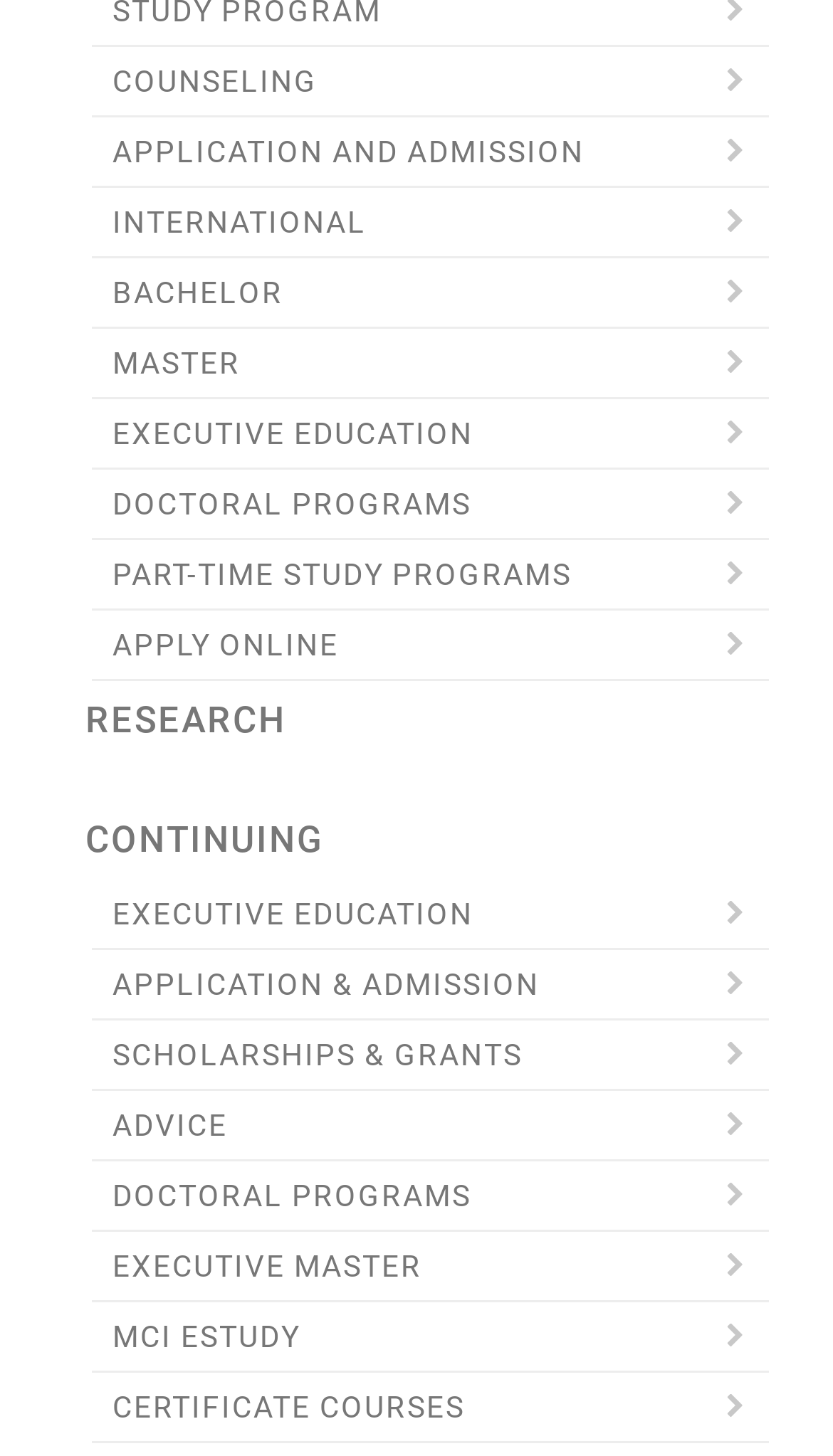Highlight the bounding box of the UI element that corresponds to this description: "Research".

[0.077, 0.468, 0.923, 0.521]